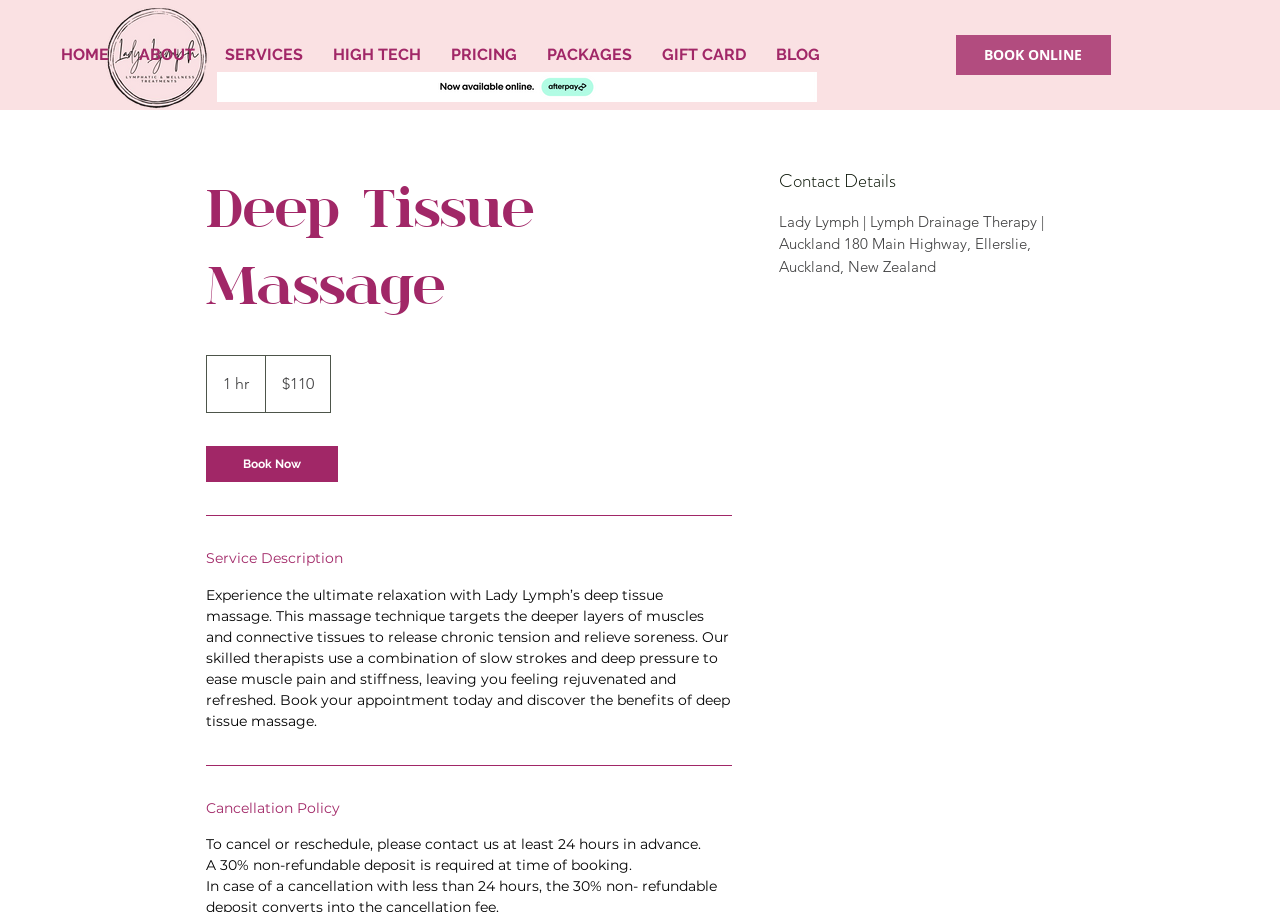What is the name of the massage technique?
Answer the question with just one word or phrase using the image.

Deep Tissue Massage